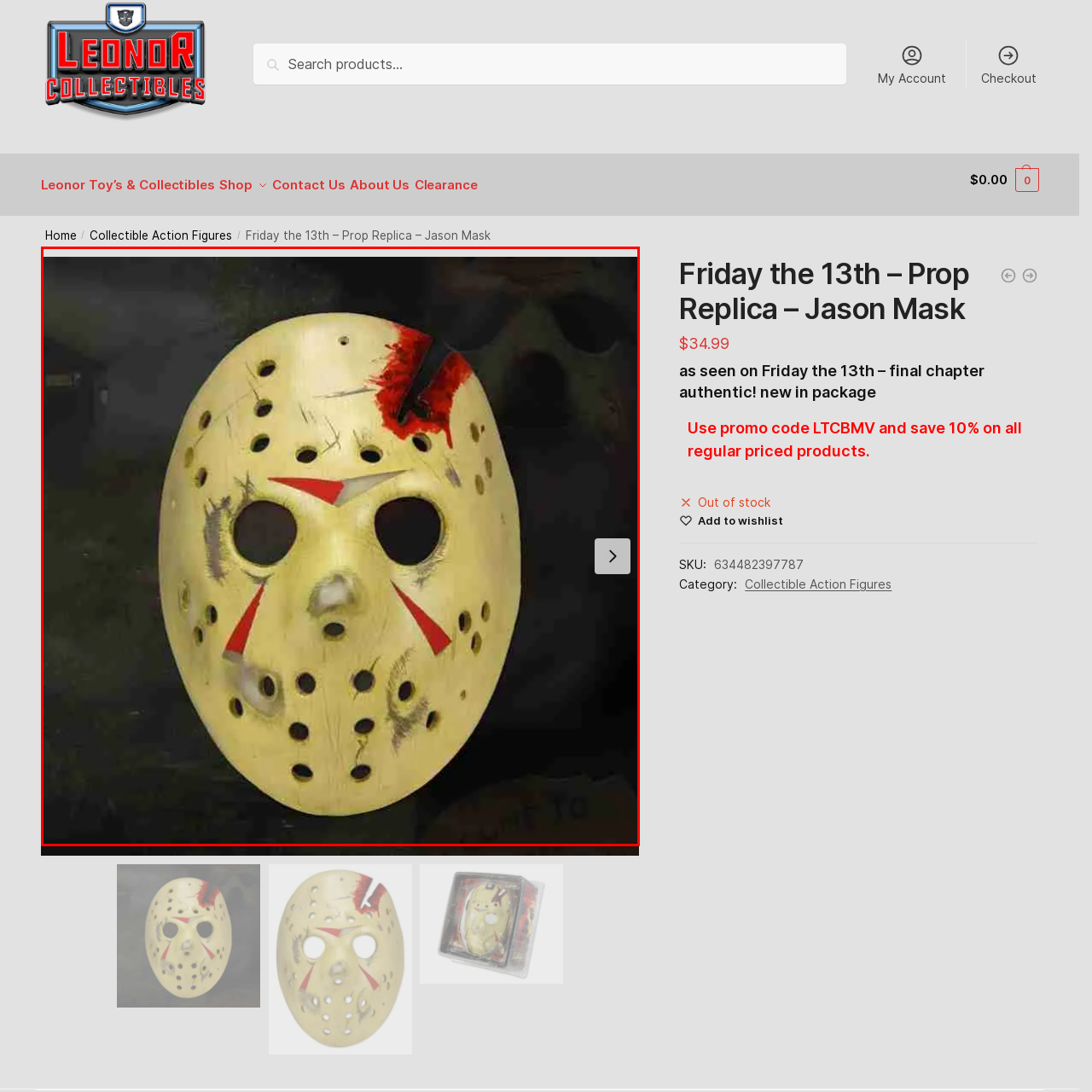Thoroughly describe the content of the image found within the red border.

This image features a highly detailed replica of the iconic Jason Voorhees mask from the "Friday the 13th" film series. The mask, characterized by its pale yellow color and distinctive markings, showcases several wear marks and scratches, indicating its grim history. Notably, it includes stylized red triangles that add to its menacing appearance, along with a visible red smear, suggesting a chilling narrative. The backdrop is dark, enhancing the mask's eerie presence and effectively evoking the horror atmosphere associated with the series. This item is part of a collectible range, perfect for fans of horror memorabilia.